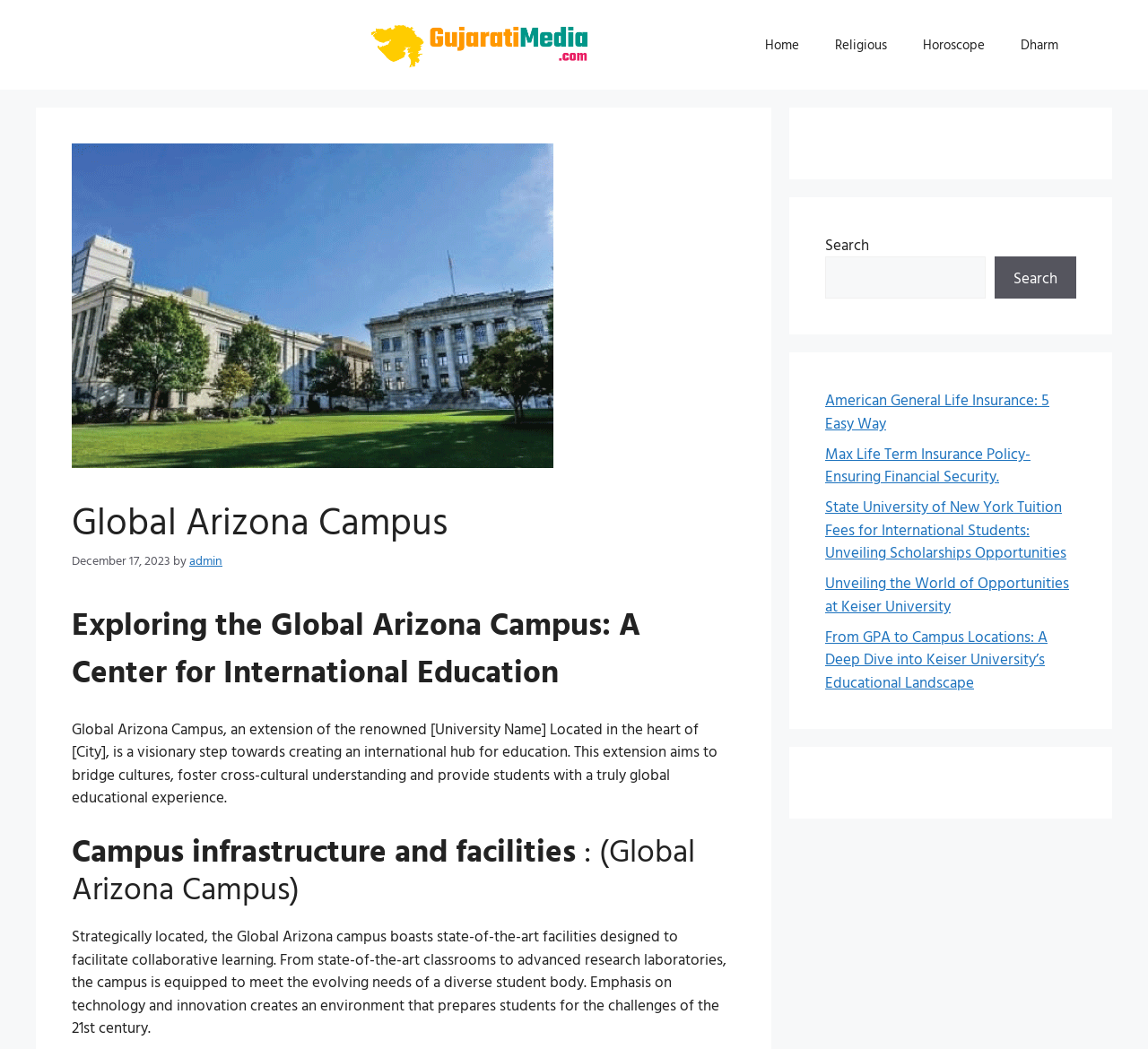Determine the bounding box coordinates for the UI element described. Format the coordinates as (top-left x, top-left y, bottom-right x, bottom-right y) and ensure all values are between 0 and 1. Element description: Search

[0.866, 0.244, 0.938, 0.285]